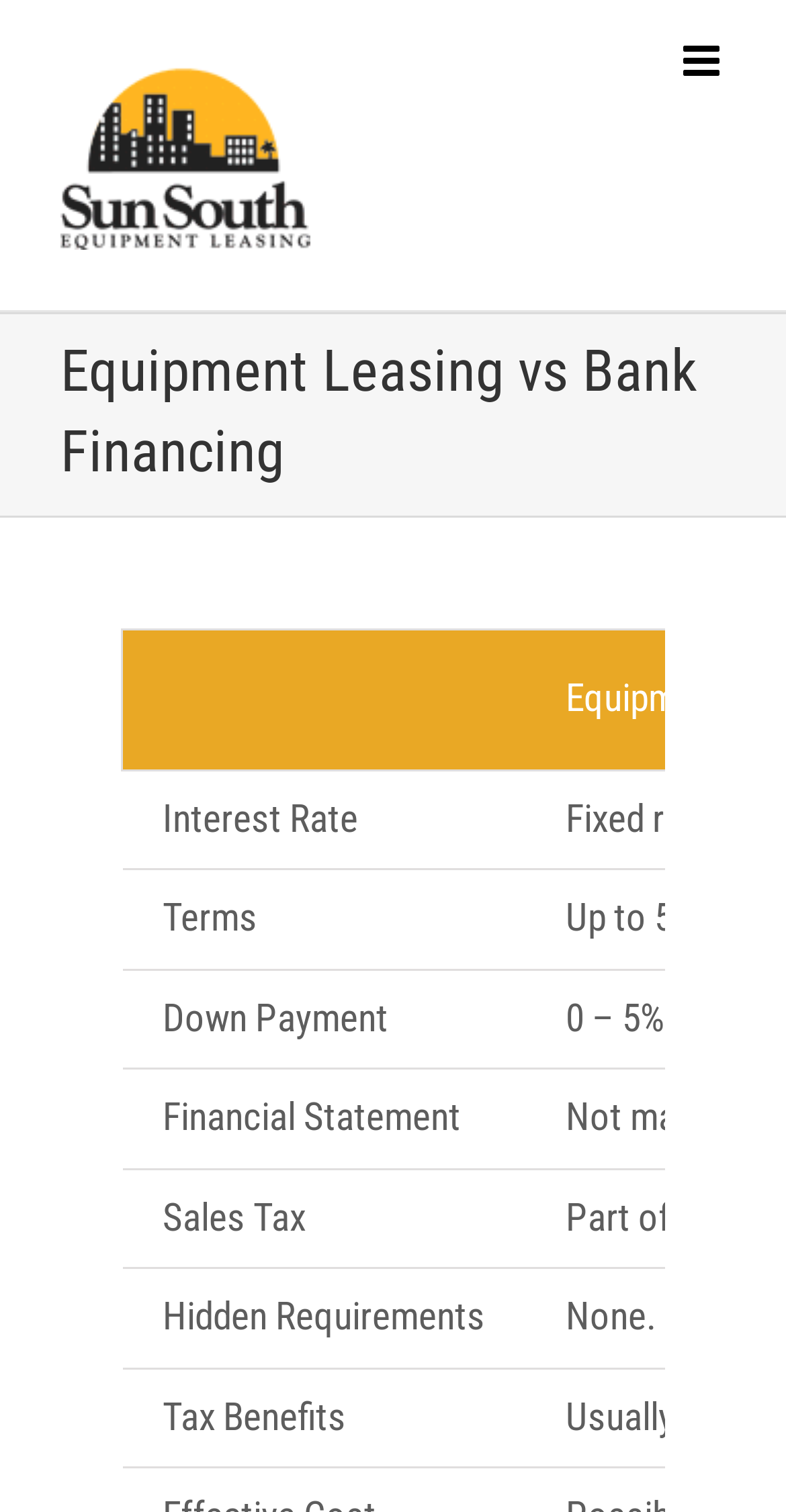Examine the image carefully and respond to the question with a detailed answer: 
How many factors are compared between equipment leasing and bank financing?

By counting the number of grid cells under the heading 'Equipment Leasing vs Bank Financing', we can see that there are 7 factors being compared between equipment leasing and bank financing.